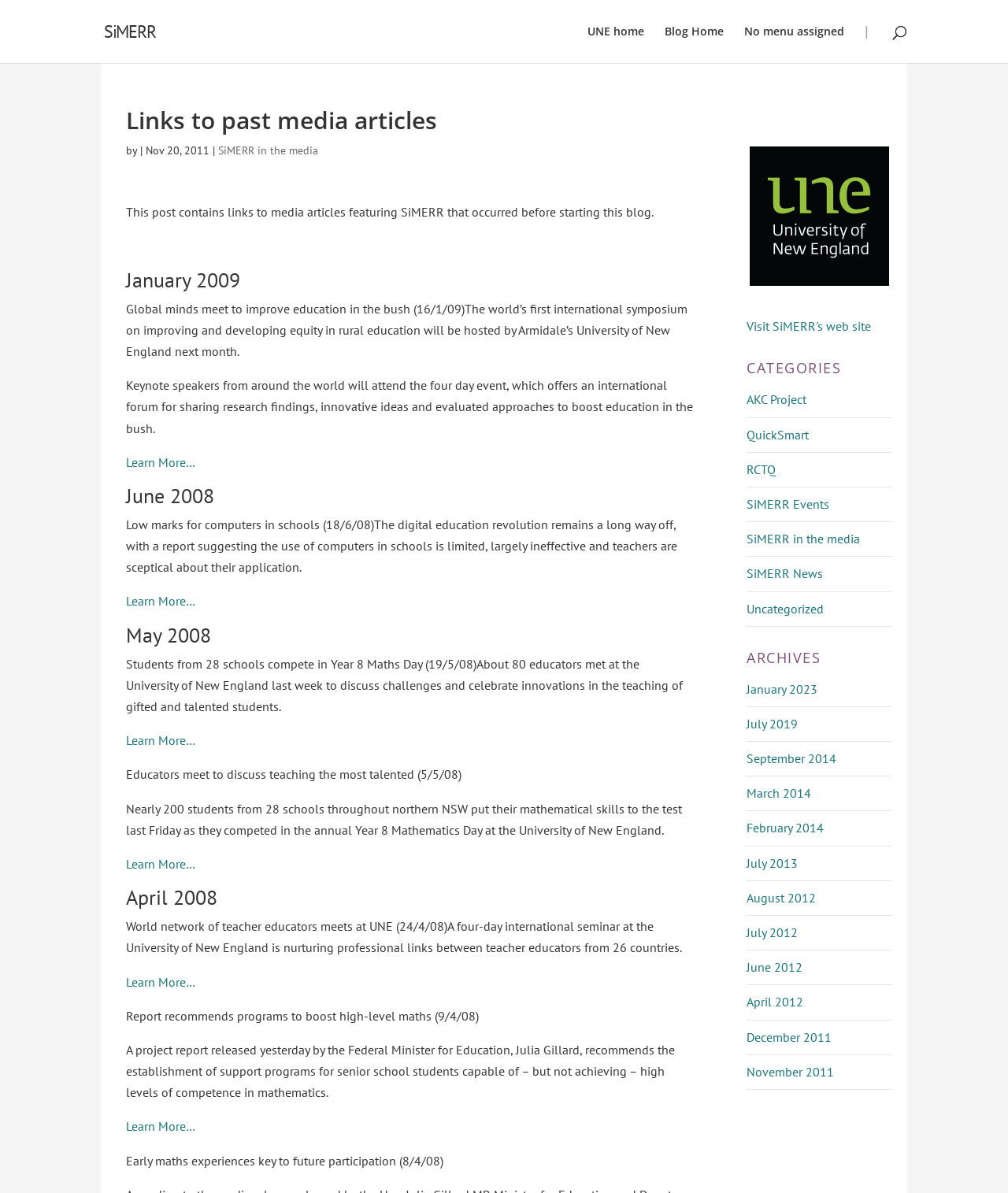Provide your answer in a single word or phrase: 
What is the category of the 'AKC Project' link?

AKC Project